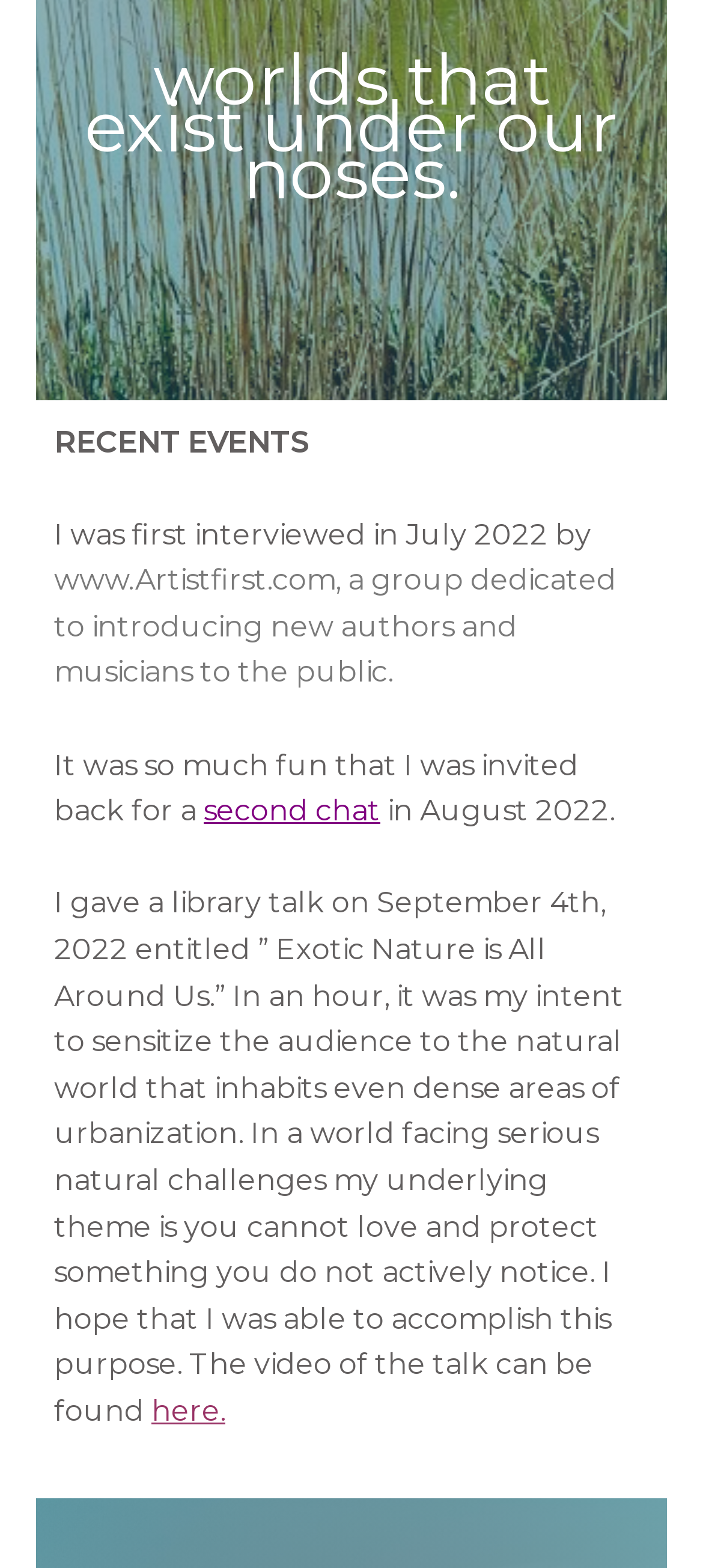Give a concise answer of one word or phrase to the question: 
What is the website 'www.Artistfirst.com' dedicated to?

Introducing new authors and musicians